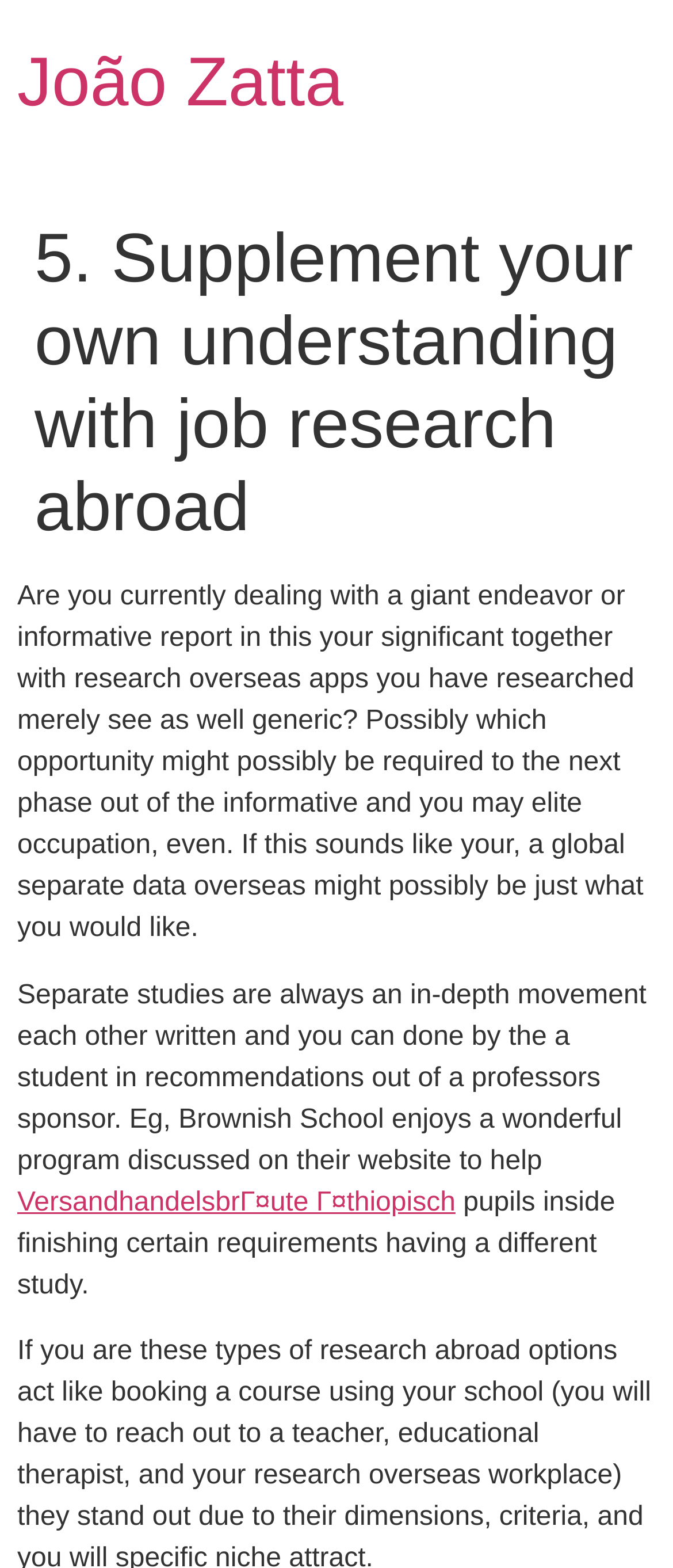Find the bounding box coordinates for the UI element that matches this description: "VersandhandelsbrГ¤ute Г¤thiopisch".

[0.026, 0.757, 0.677, 0.776]